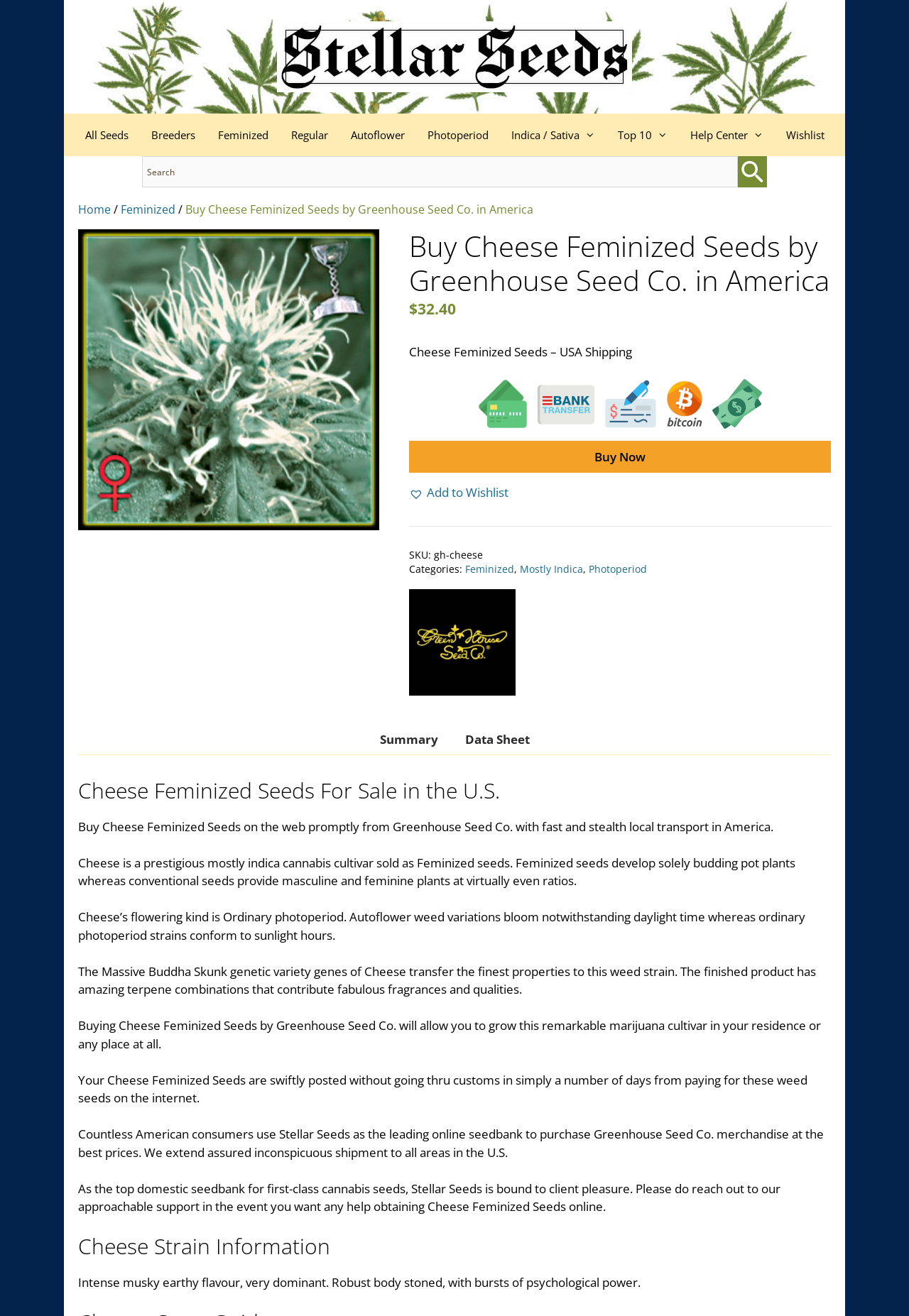Please respond in a single word or phrase: 
What is the effect of Cheese Feminized Seeds?

Intense musky earthy flavour, very dominant. Robust body stoned, with bursts of psychological power.